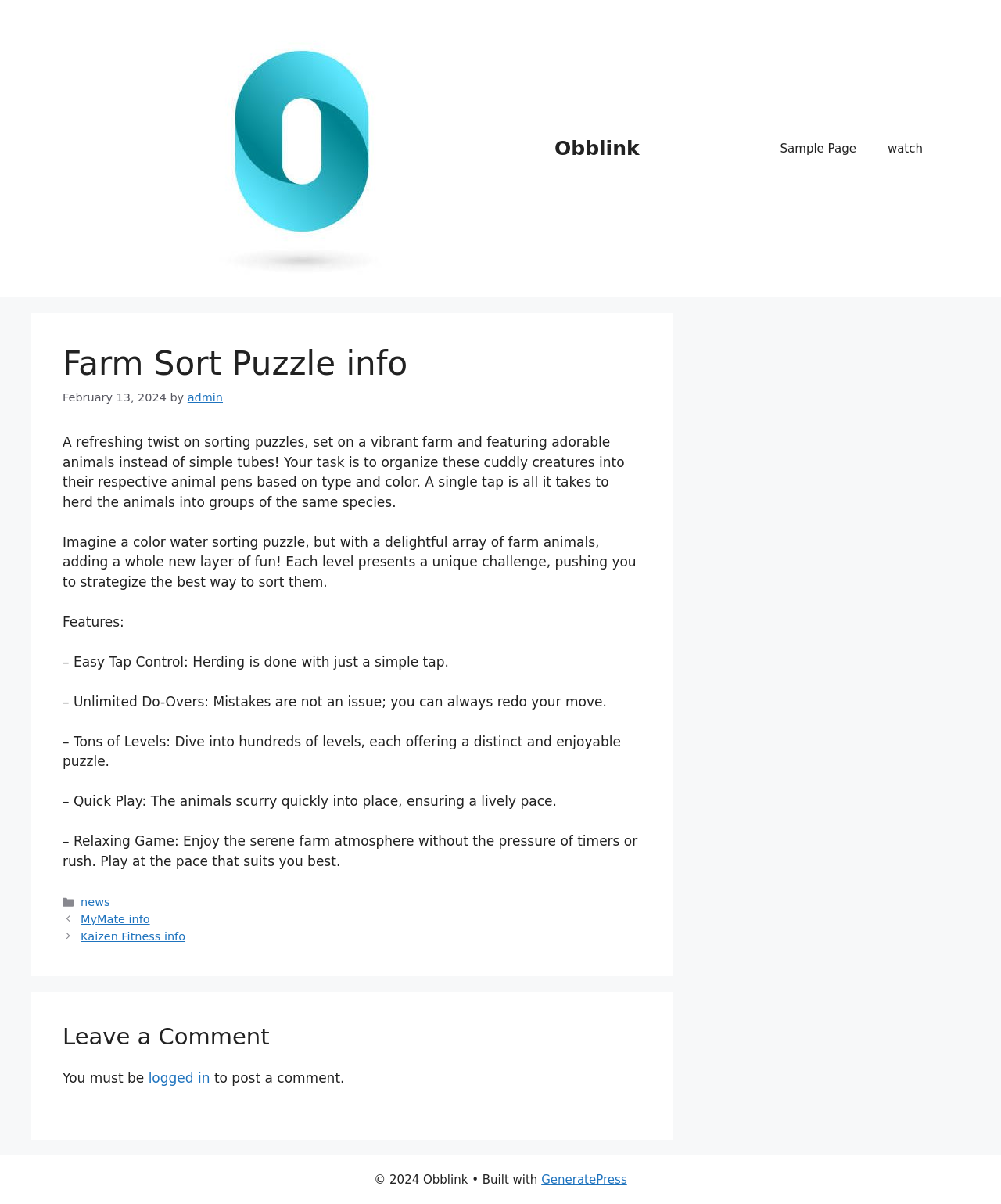Please give the bounding box coordinates of the area that should be clicked to fulfill the following instruction: "visit Obblink homepage". The coordinates should be in the format of four float numbers from 0 to 1, i.e., [left, top, right, bottom].

[0.062, 0.116, 0.541, 0.129]